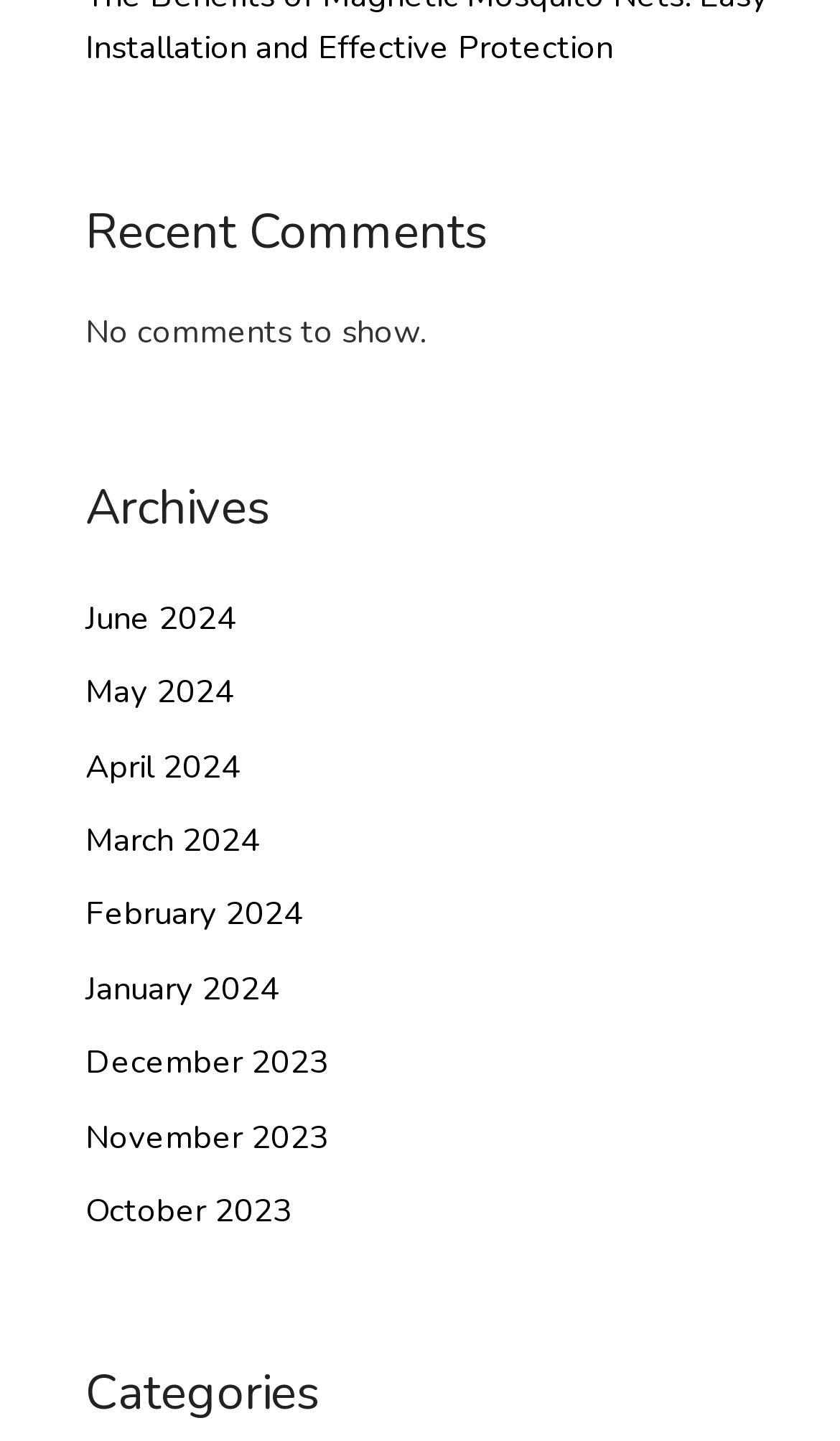Pinpoint the bounding box coordinates of the element that must be clicked to accomplish the following instruction: "view categories". The coordinates should be in the format of four float numbers between 0 and 1, i.e., [left, top, right, bottom].

[0.101, 0.941, 0.95, 0.995]